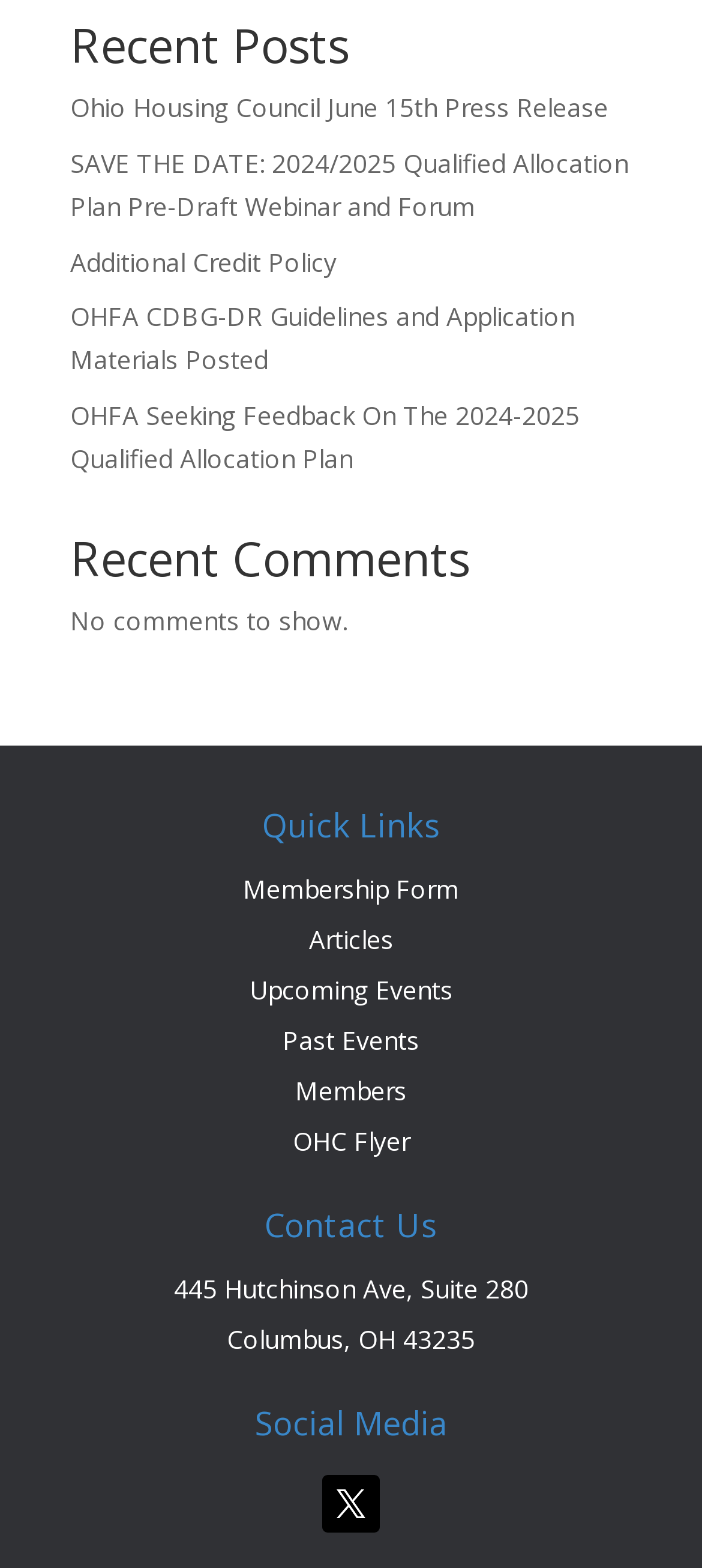Specify the bounding box coordinates of the element's region that should be clicked to achieve the following instruction: "contact us". The bounding box coordinates consist of four float numbers between 0 and 1, in the format [left, top, right, bottom].

[0.1, 0.771, 0.9, 0.803]